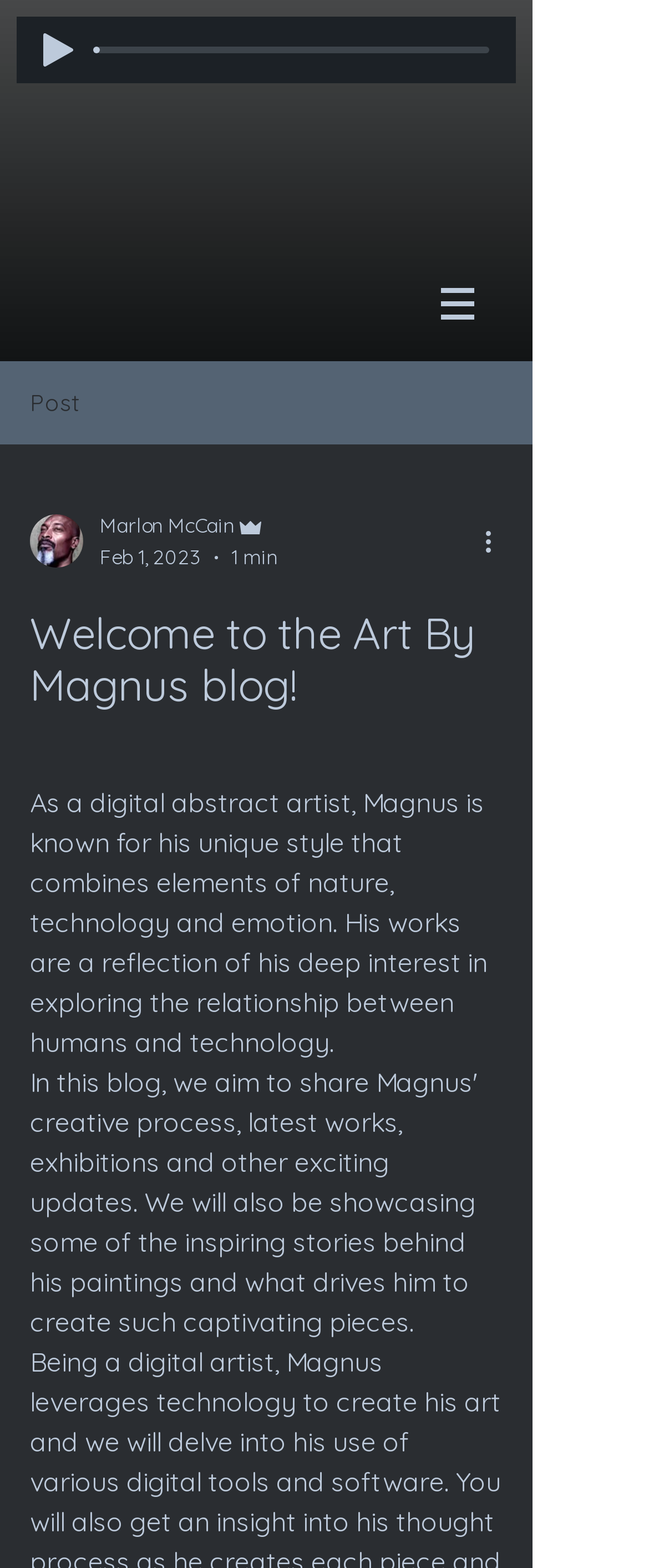Write an extensive caption that covers every aspect of the webpage.

The webpage is a blog titled "Welcome to the Art By Magnus blog!" with a prominent heading at the top center of the page. Below the heading, there is a brief introduction to Magnus, a digital abstract artist, which summarizes his unique style and interests.

On the top left, there is a "Play" button accompanied by an image, and a progress bar with a slider below it, indicating a multimedia element. To the right of the progress bar, there is a navigation menu labeled "Site" with a button and an image.

The main content area features a post with a writer's picture, the writer's name "Marlon McCain", and their role "Admin" on the top left. The post's date "Feb 1, 2023" and reading time "1 min" are displayed below the writer's information. A "More actions" button with an image is located on the top right of the post.

There are a total of 5 images on the page, including the writer's picture, the image accompanying the "Play" button, the image in the navigation menu, and two images associated with the "More actions" button and the "Admin" role.